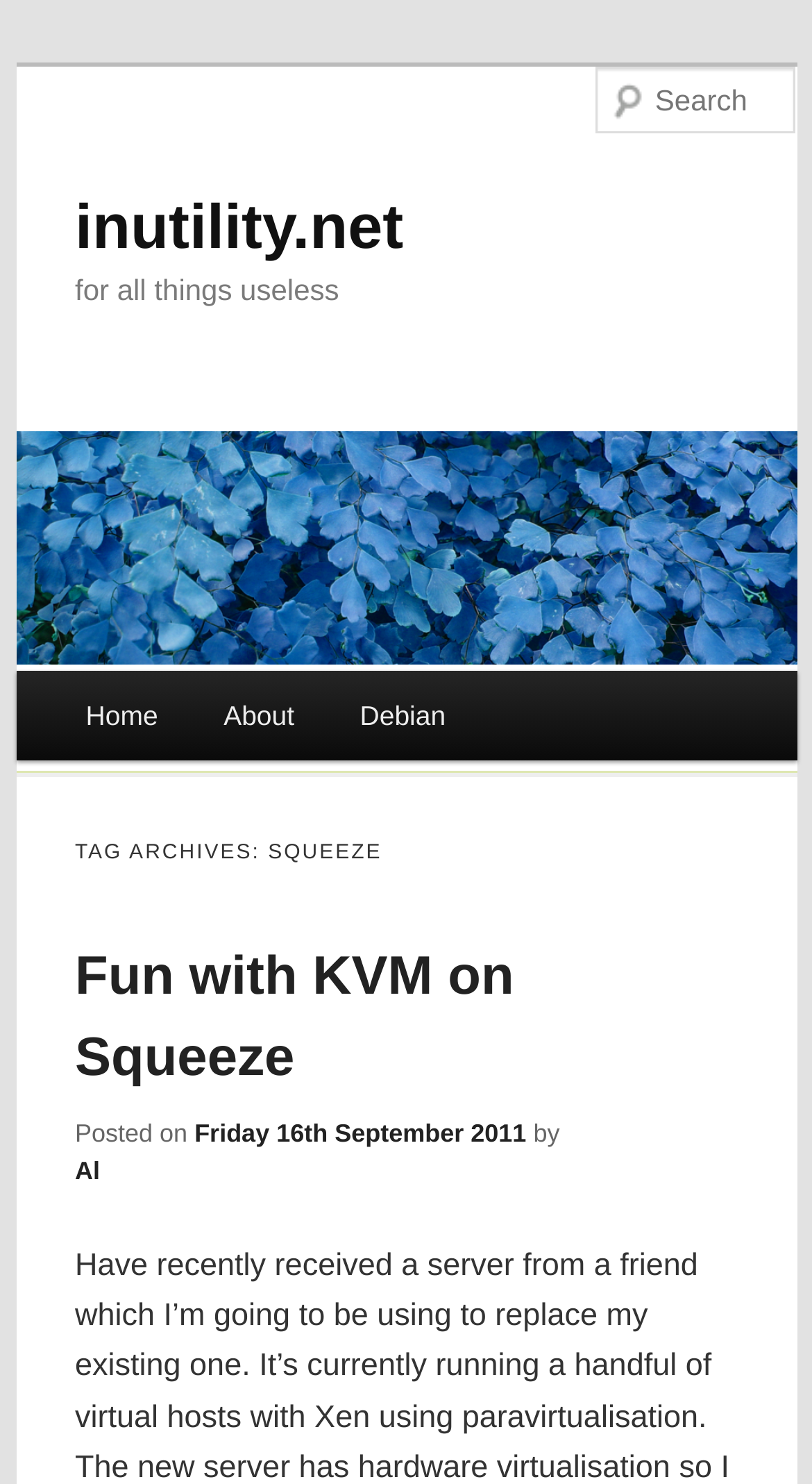Please reply to the following question with a single word or a short phrase:
How many links are in the main menu?

3